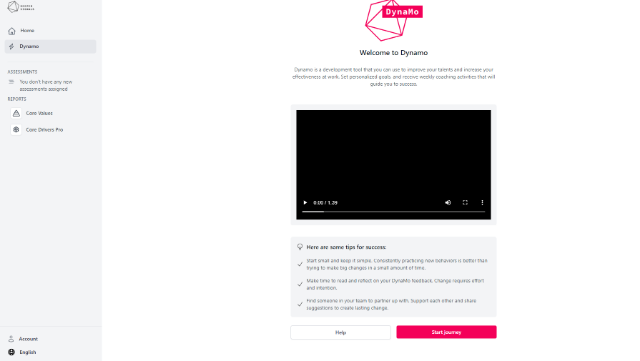Give a complete and detailed account of the image.

The image showcases the "DynaMo" interface, providing users with an interactive platform designed to enhance personal development and feedback collection. Prominently displayed is a welcome message that introduces DynaMo as a tool aimed at improving user effectiveness through personalized insights. 

In the center, there is a video player that appears to offer guidance, with the video duration indicating a brief content summary, specifically designed to help users navigate their personal growth journey. Below the video, there is a section labeled "Here are some tips for success," featuring actionable suggestions to maximize the DynaMo experience. 

Users are encouraged to engage with the content, highlighted by the "Start Journey" button, promoting proactive involvement in their development process. This interface emphasizes accessibility and user support, with options available for further assistance and insights into using the platform effectively. The design balances functionality with user-friendly elements, facilitating an engaging and informative experience.